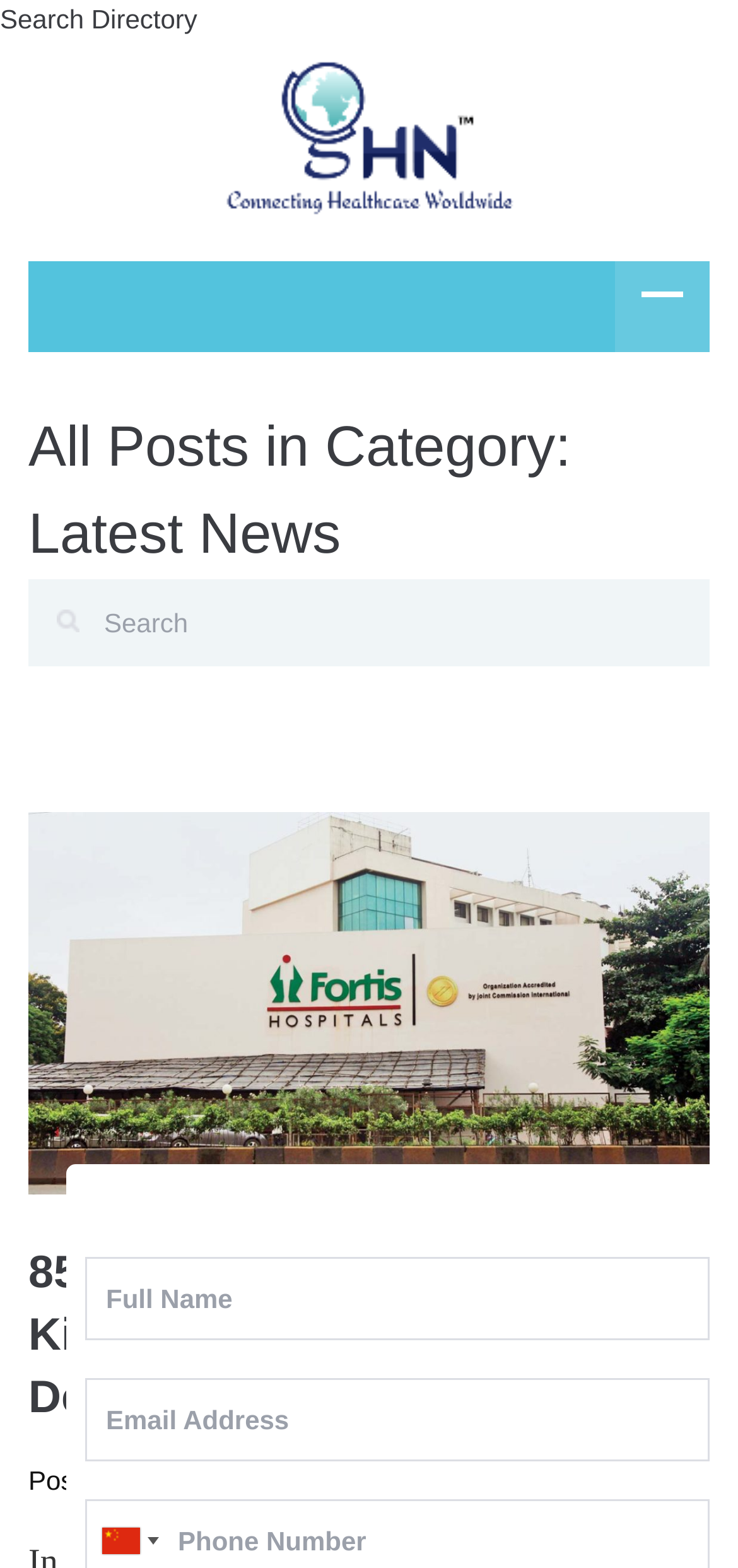Specify the bounding box coordinates (top-left x, top-left y, bottom-right x, bottom-right y) of the UI element in the screenshot that matches this description: title="Rao’s on the Grill"

None